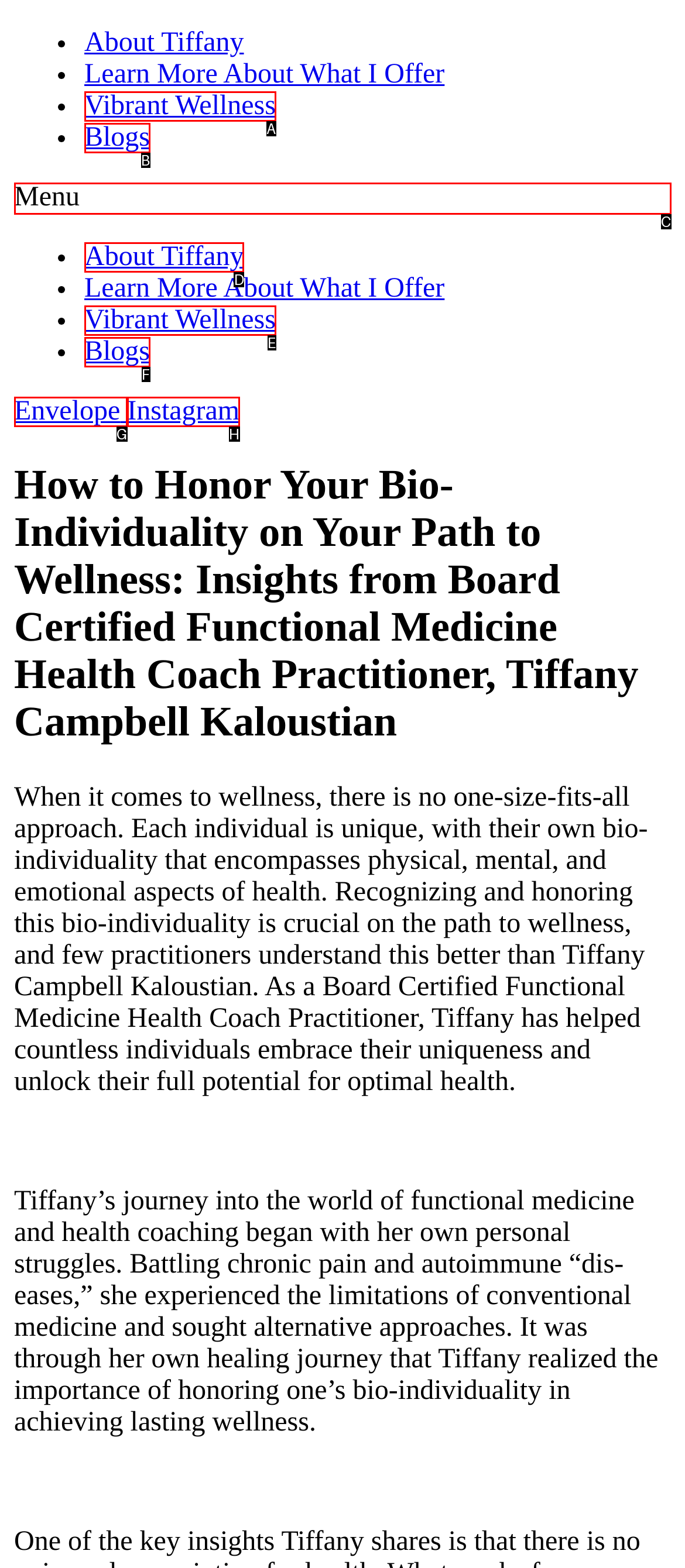Identify the HTML element that corresponds to the following description: About Tiffany Provide the letter of the best matching option.

D